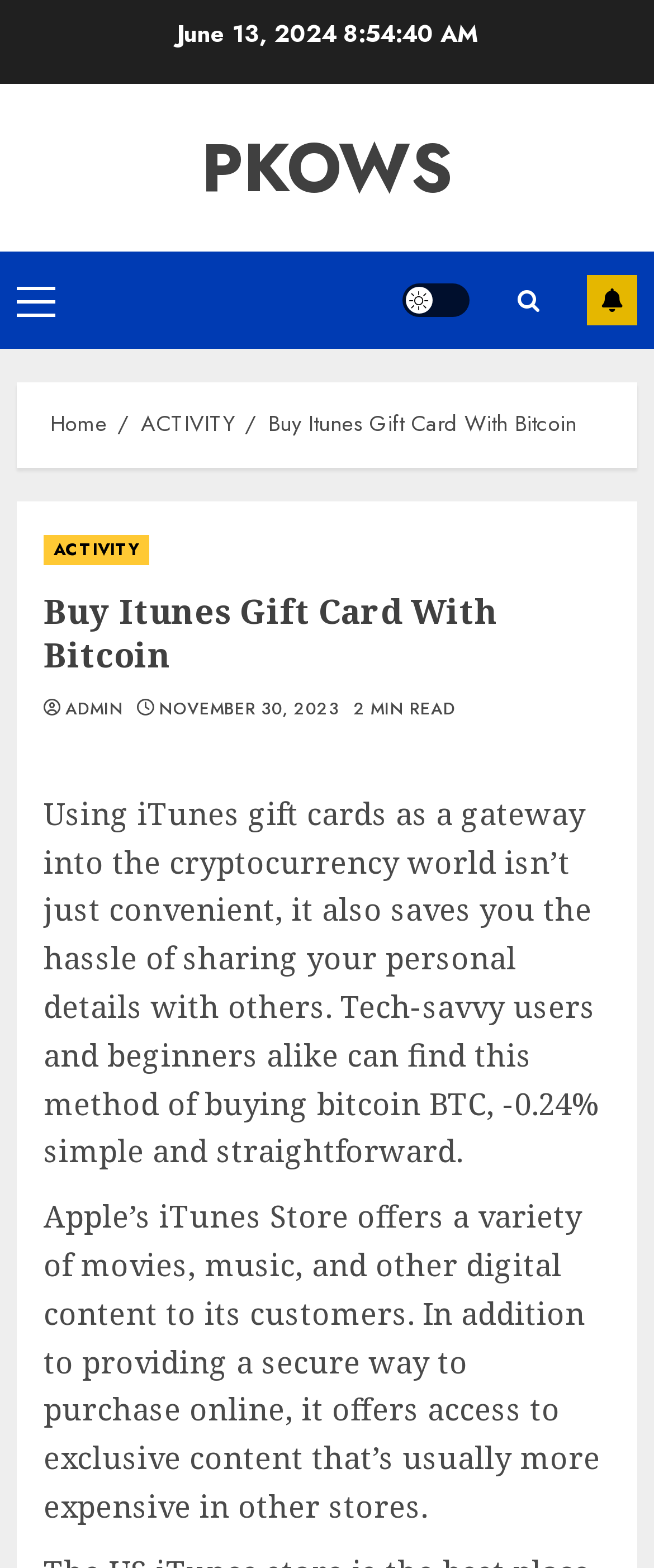Locate and provide the bounding box coordinates for the HTML element that matches this description: "Primary Menu".

[0.026, 0.182, 0.085, 0.201]